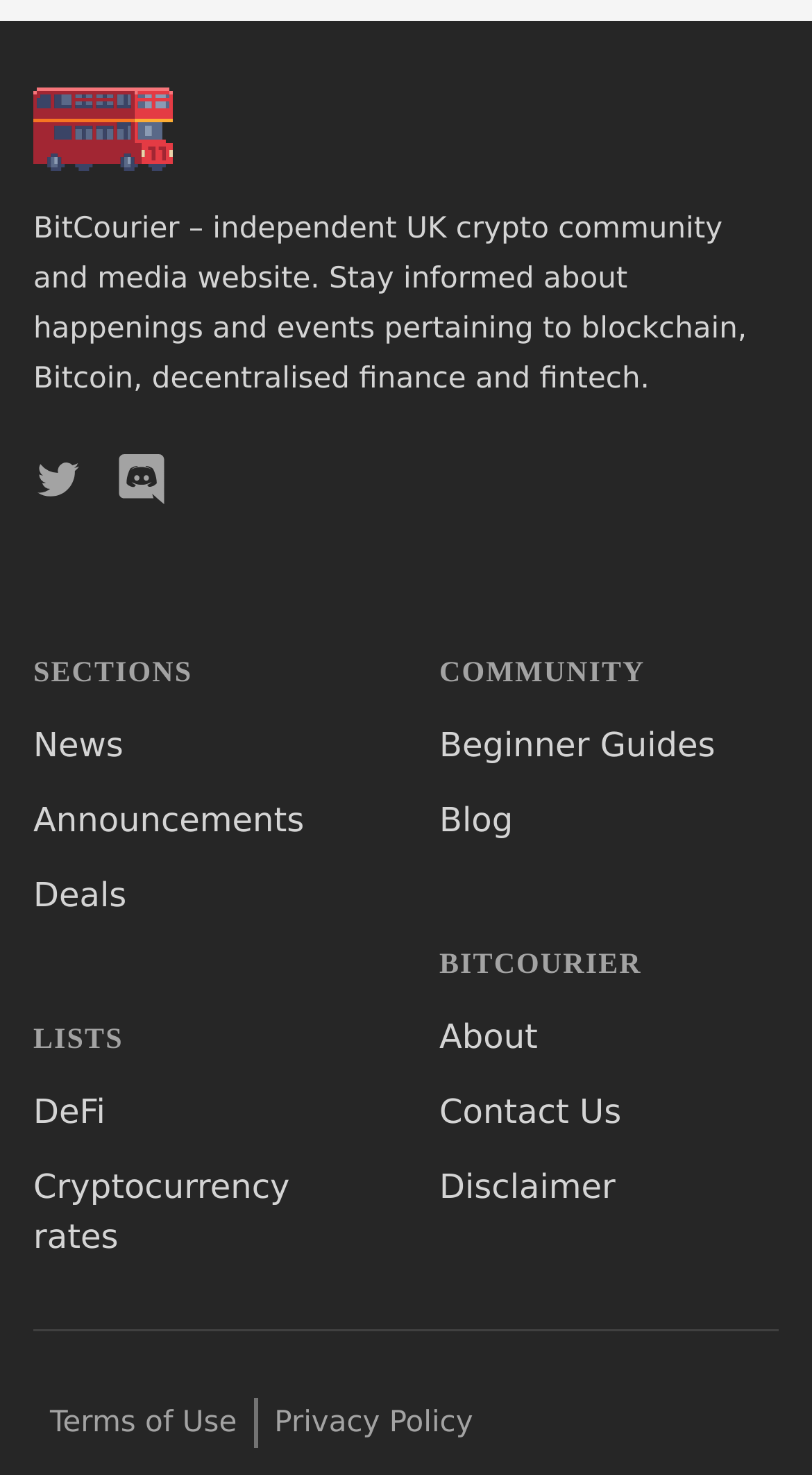Determine the bounding box coordinates for the element that should be clicked to follow this instruction: "view Terms of Use". The coordinates should be given as four float numbers between 0 and 1, in the format [left, top, right, bottom].

[0.041, 0.948, 0.317, 0.982]